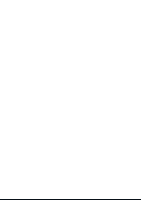What is the design goal of the image? Analyze the screenshot and reply with just one word or a short phrase.

Conveying clarity and simplicity